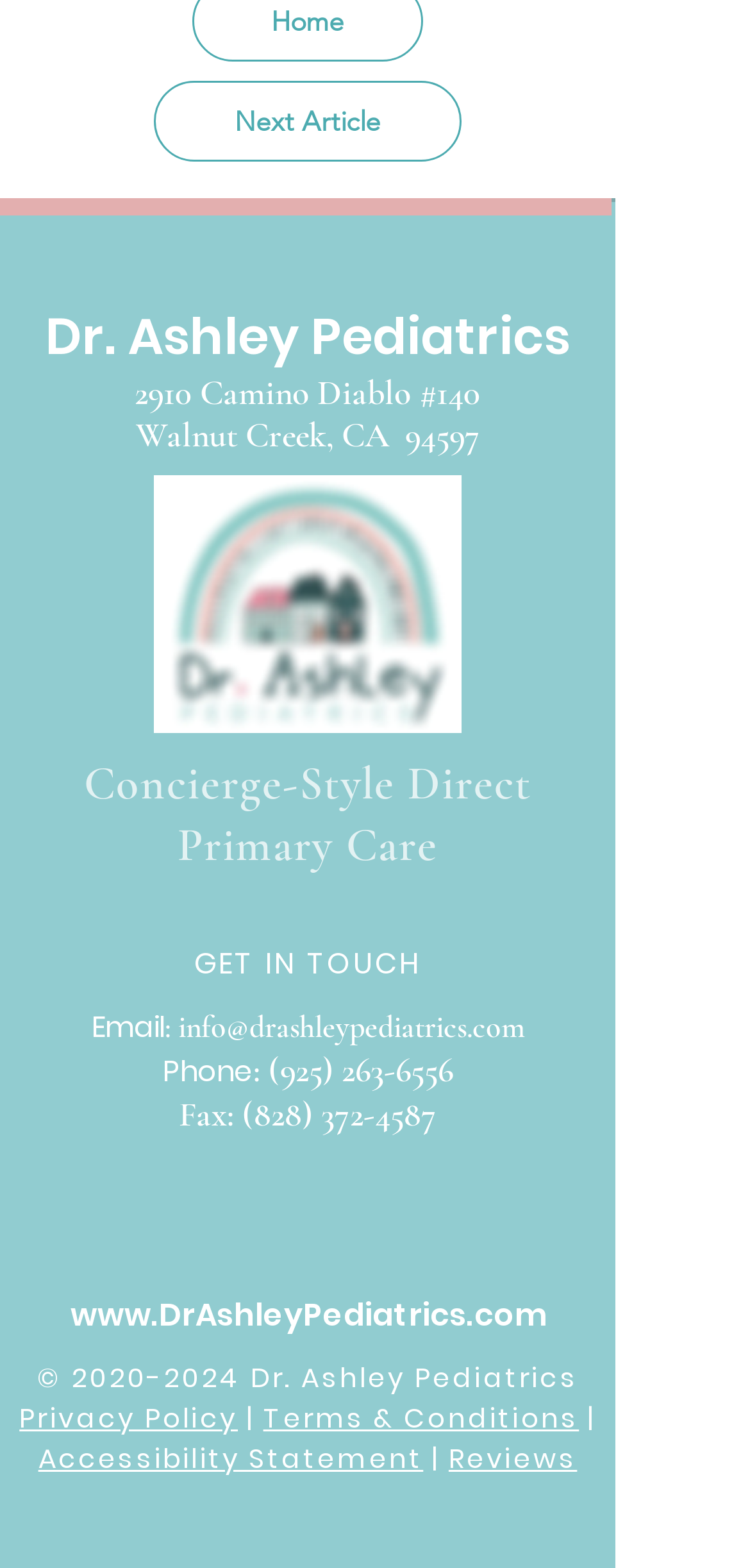Identify the bounding box coordinates of the region that needs to be clicked to carry out this instruction: "View the website's privacy policy". Provide these coordinates as four float numbers ranging from 0 to 1, i.e., [left, top, right, bottom].

[0.026, 0.892, 0.317, 0.916]